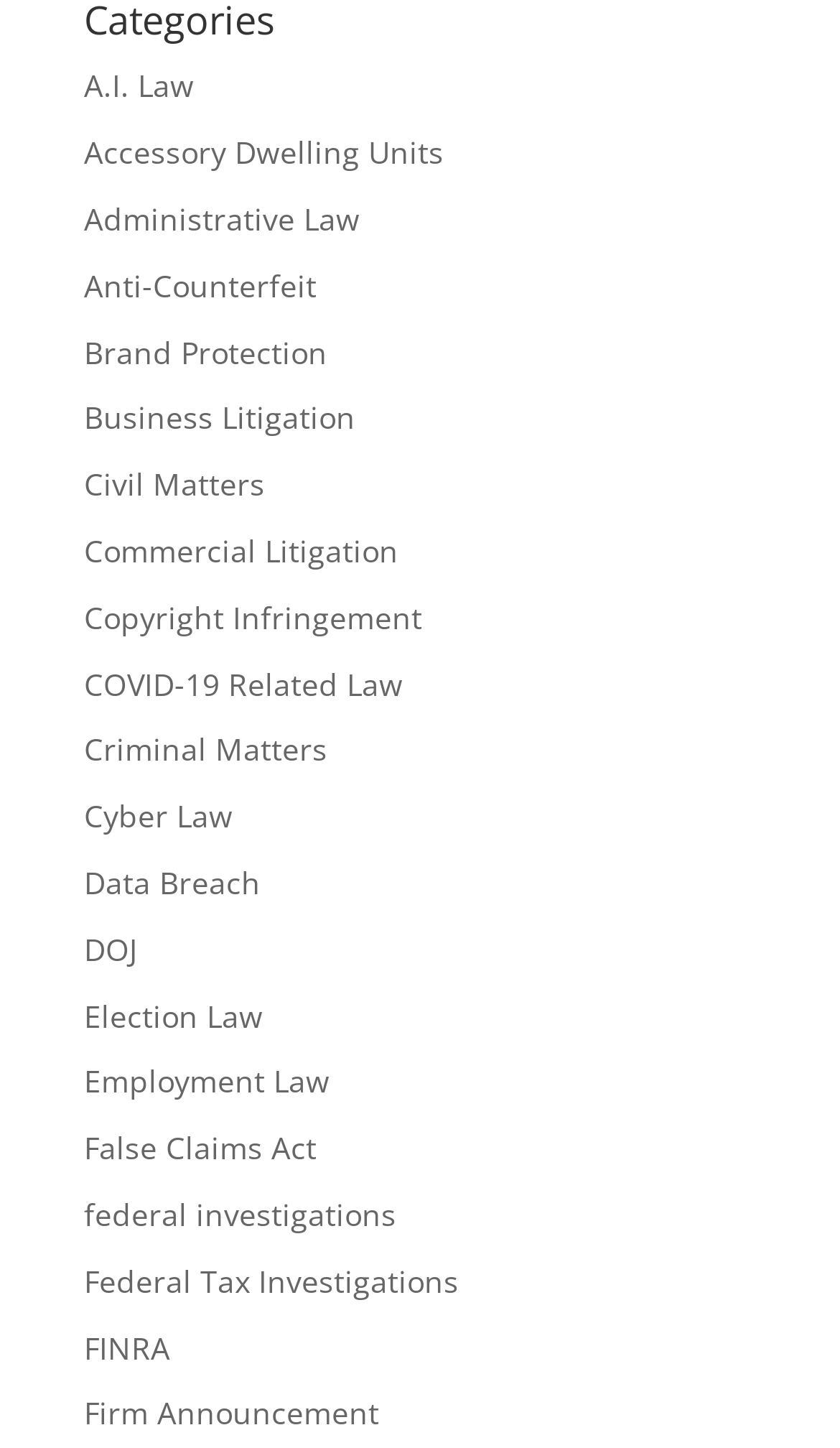Can you pinpoint the bounding box coordinates for the clickable element required for this instruction: "explore Business Litigation"? The coordinates should be four float numbers between 0 and 1, i.e., [left, top, right, bottom].

[0.1, 0.274, 0.423, 0.303]